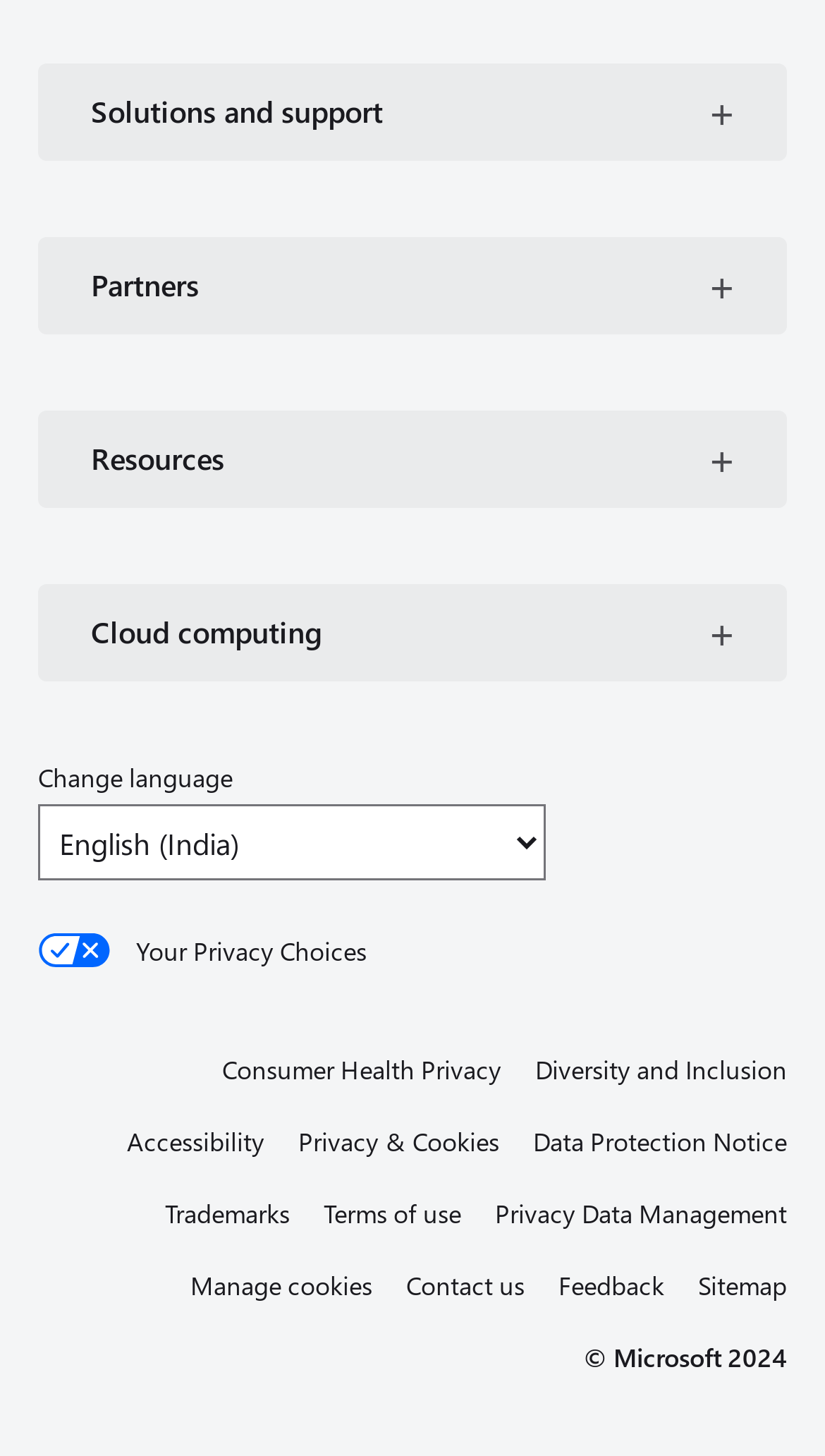What is the company name mentioned at the bottom of the webpage?
Give a comprehensive and detailed explanation for the question.

I found the company name 'Microsoft' at the bottom of the webpage, specifically in the copyright section, which is indicated by the '©' symbol.